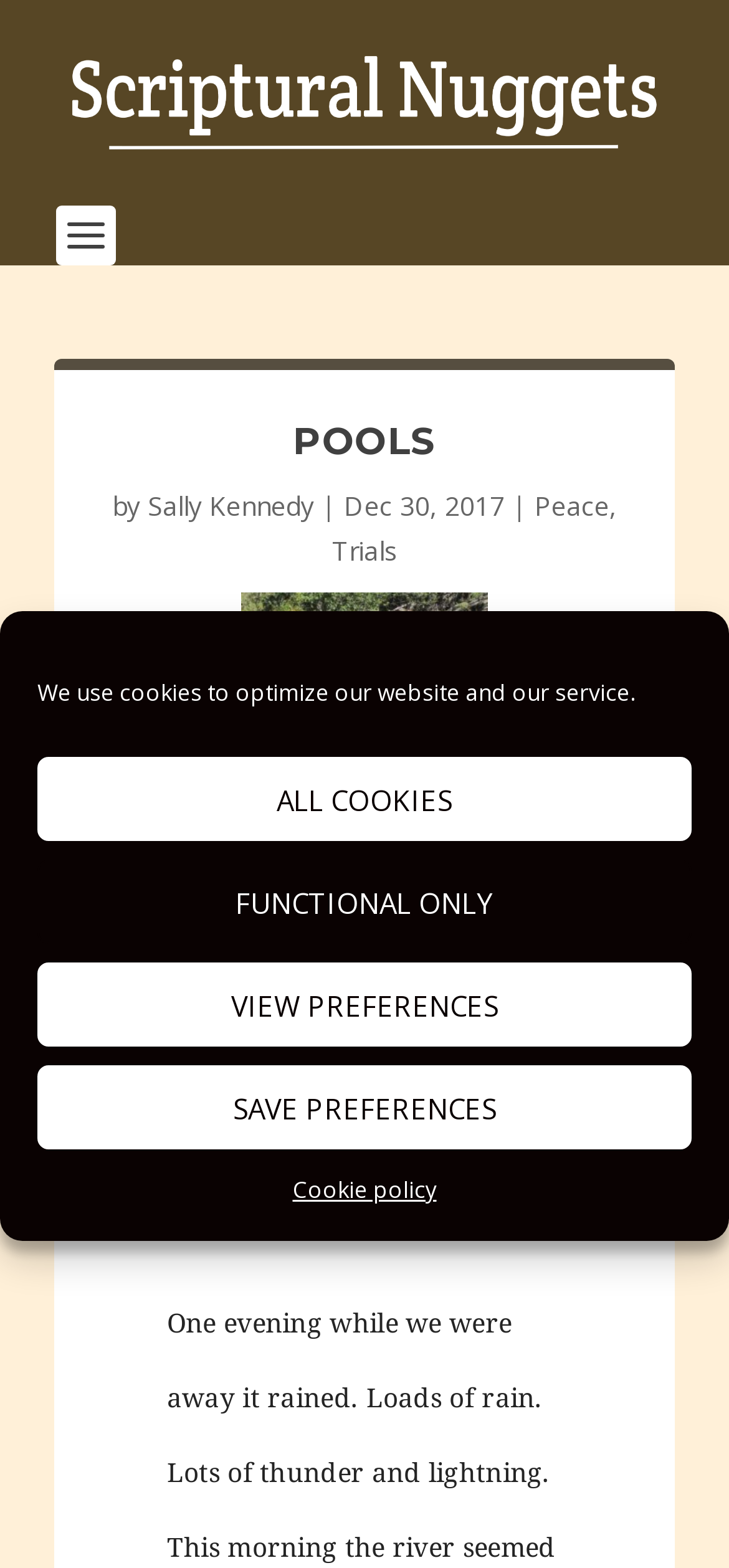Locate the bounding box coordinates of the area to click to fulfill this instruction: "click the link to view Cookie policy". The bounding box should be presented as four float numbers between 0 and 1, in the order [left, top, right, bottom].

[0.401, 0.745, 0.599, 0.774]